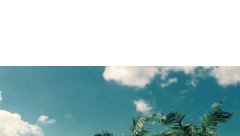What type of leaves are in the image?
Using the image, answer in one word or phrase.

Palm leaves